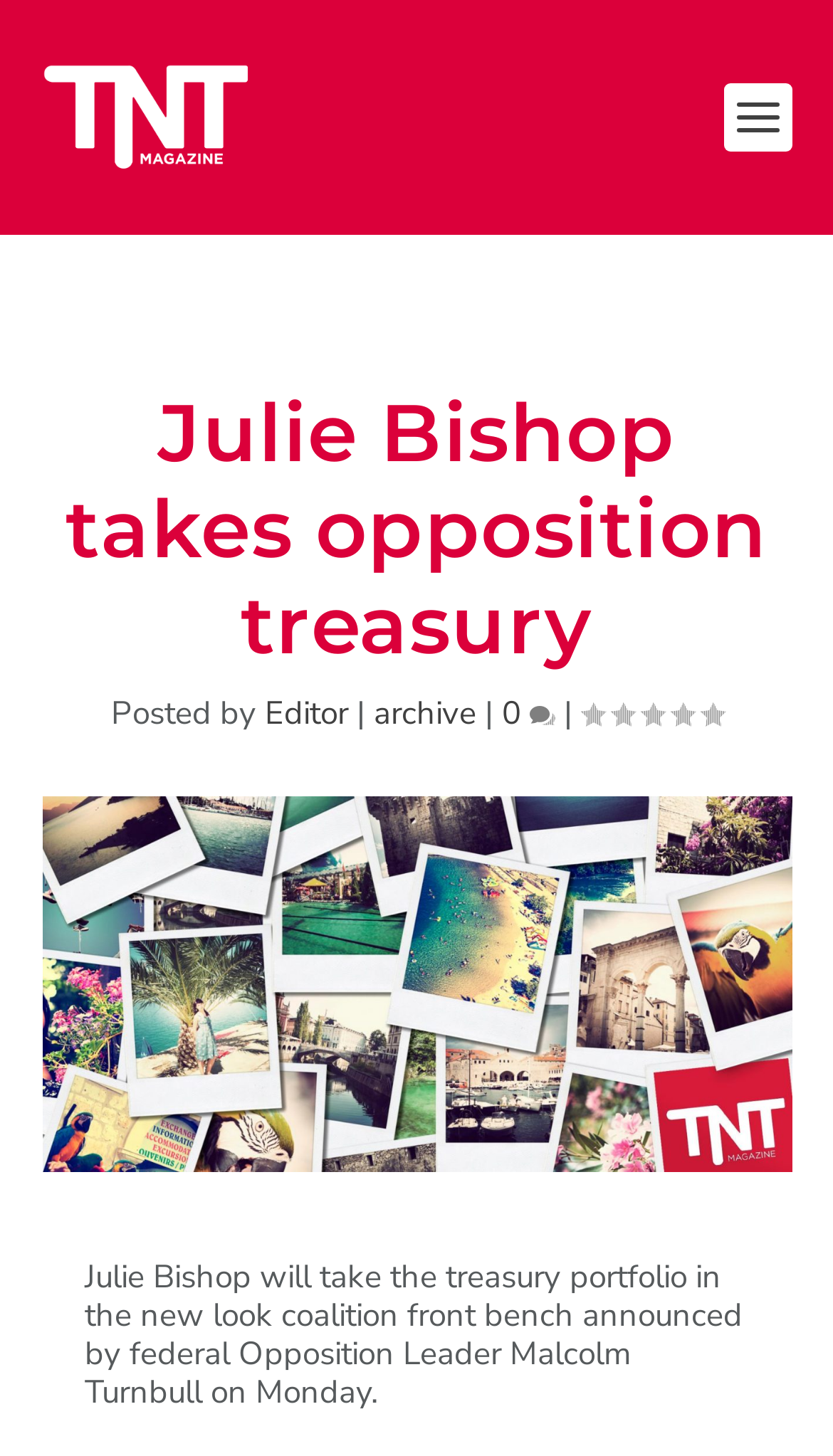Illustrate the webpage with a detailed description.

The webpage is about Julie Bishop taking the treasury portfolio in the new coalition front bench. At the top left of the page, there is a link to "TNT Magazine" accompanied by an image with the same name. Below this, a heading with the title "Julie Bishop takes opposition treasury" spans across the page. 

Underneath the heading, there is a section with the author information, including a "Posted by" label, a link to the author "Editor", a separator, a link to the "archive", and another separator. Next to this section, there is a link with a comment count, indicated by "0" and a speech bubble icon. 

To the right of the author information, there is a rating section with a label "Rating: 0.00". Below the heading and author information, there is a large image related to Julie Bishop taking the treasury portfolio. 

At the bottom of the page, there is a paragraph of text summarizing the news article, stating that Julie Bishop will take the treasury portfolio in the new look coalition front bench announced by federal Opposition Leader Malcolm Turnbull on Monday.